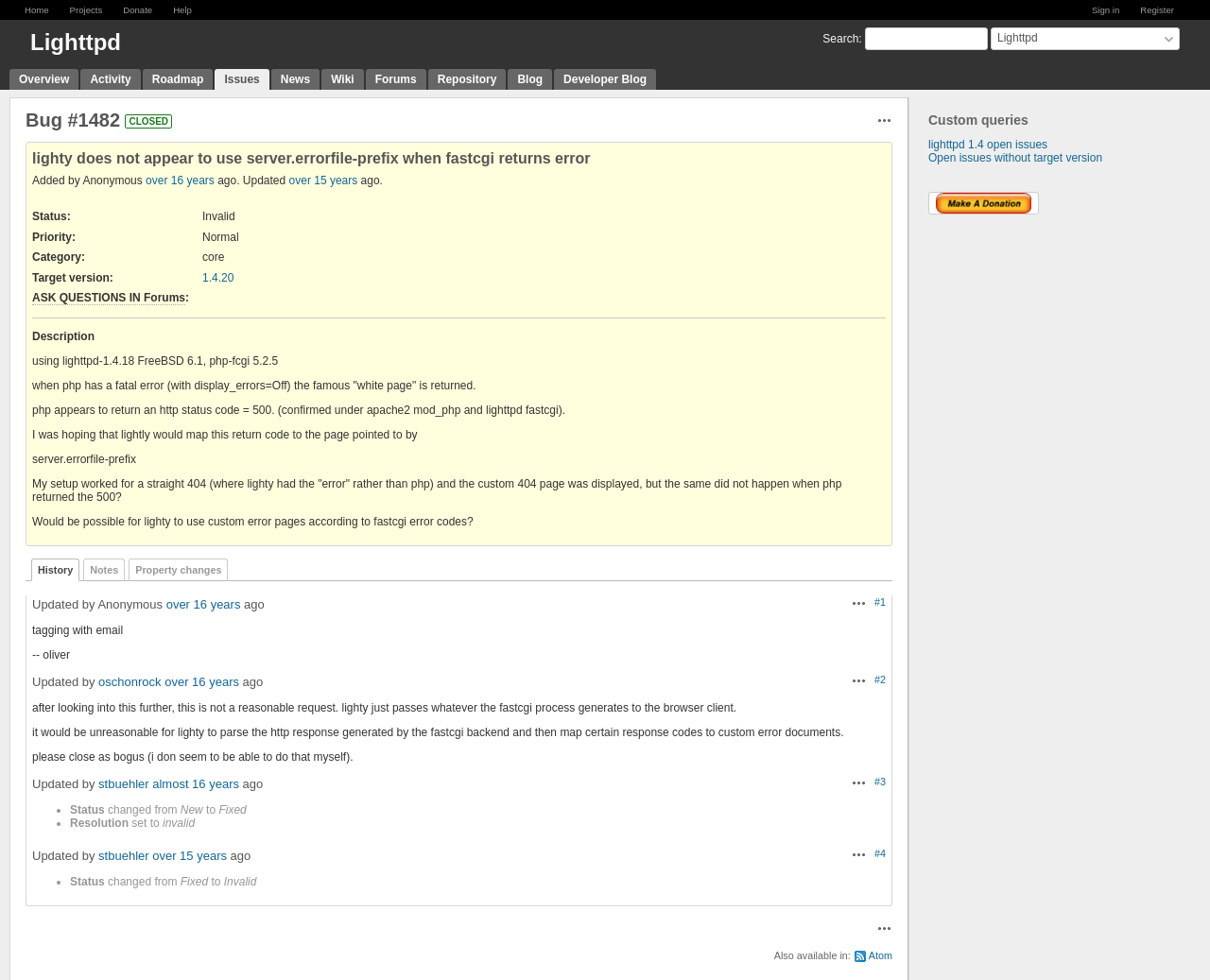Using the information in the image, could you please answer the following question in detail:
Who updated this issue over 16 years ago?

I determined the answer by looking at the 'Updated by Anonymous over 16 years ago' heading in the bug history section.